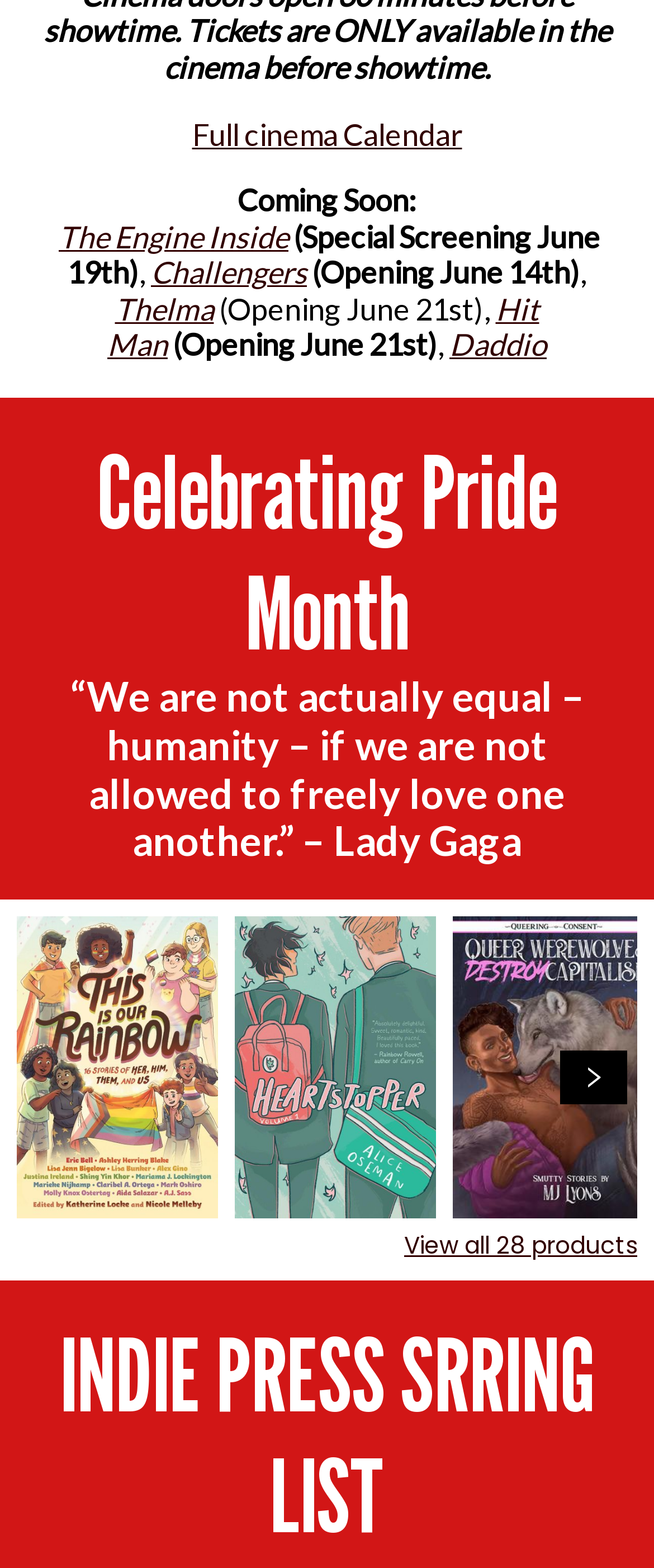What is the purpose of the buttons with left and right arrows?
Please provide a single word or phrase as your answer based on the screenshot.

Navigation